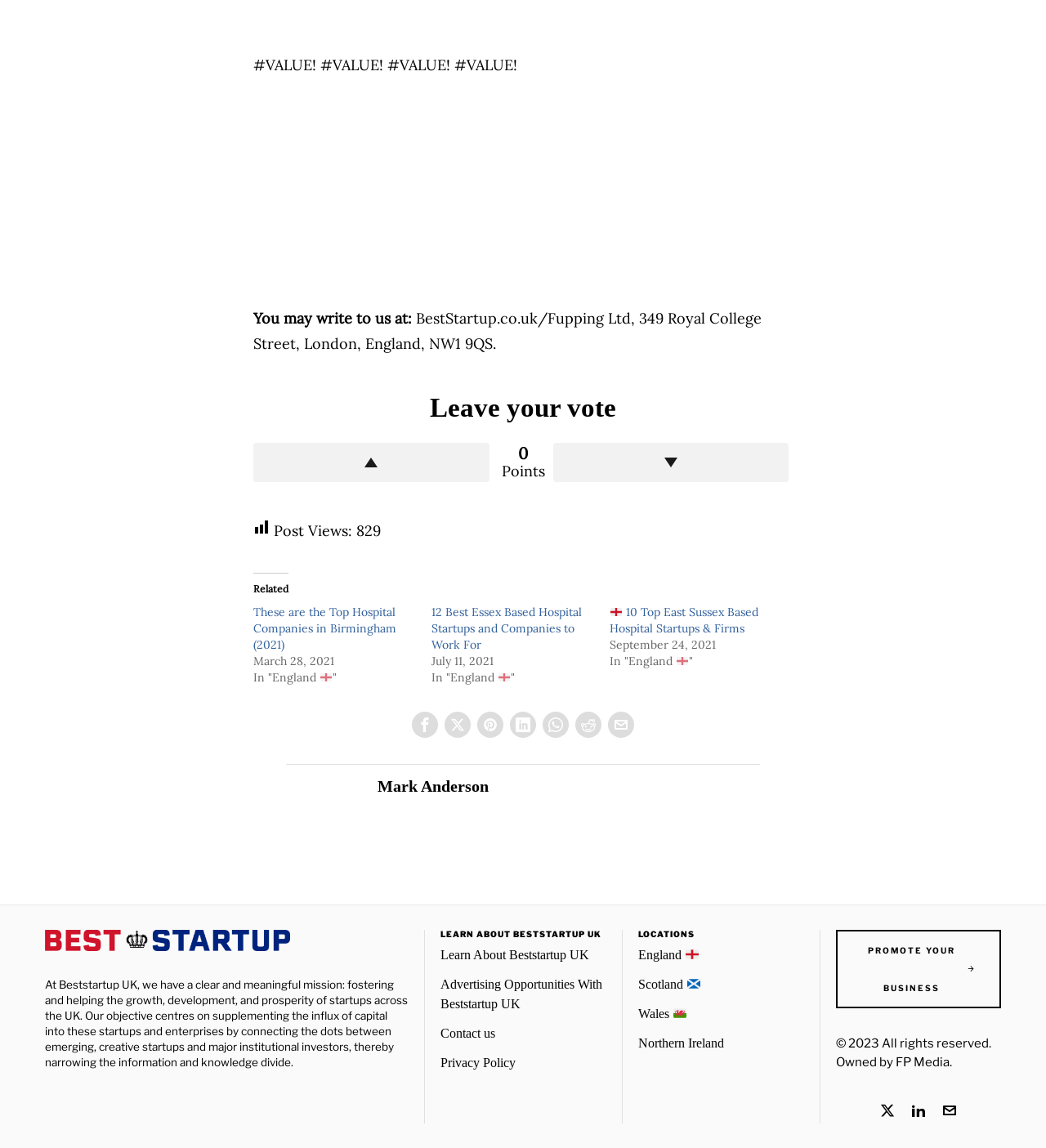Look at the image and write a detailed answer to the question: 
What is the address of the company?

The address is mentioned in the StaticText element, which states 'You may write to us at: BestStartup.co.uk/Fupping Ltd, 349 Royal College Street, London, England, NW1 9QS'.